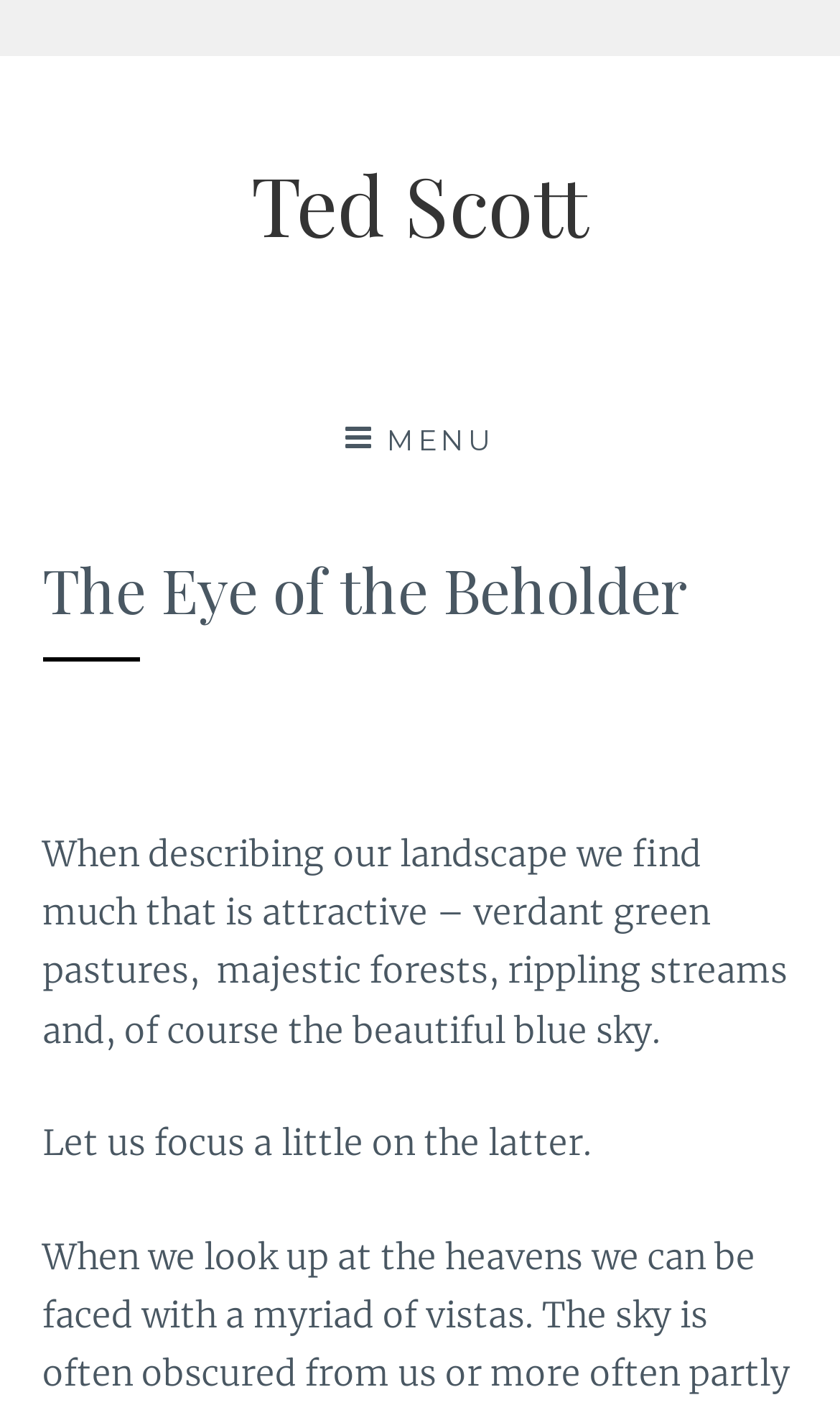Generate a comprehensive description of the webpage.

The webpage appears to be a personal blog or website belonging to Ted Scott, as indicated by the heading element with his name. At the top-left corner, there is a "Skip to content" link, allowing users to bypass the navigation menu and jump directly to the main content.

The main content area is dominated by a header section, which takes up most of the width and is positioned near the top of the page. Within this section, there is a heading element titled "The Eye of the Beholder", followed by a horizontal separator line.

Below the header section, there are two blocks of text. The first block describes the attractiveness of the landscape, mentioning features like green pastures, forests, streams, and the blue sky. The second block of text is a continuation of the first, focusing on the latter aspect.

On the top-right corner, there is a menu button with the label "MENU", which is not expanded by default. When expanded, it controls the primary menu, which is not visible initially.